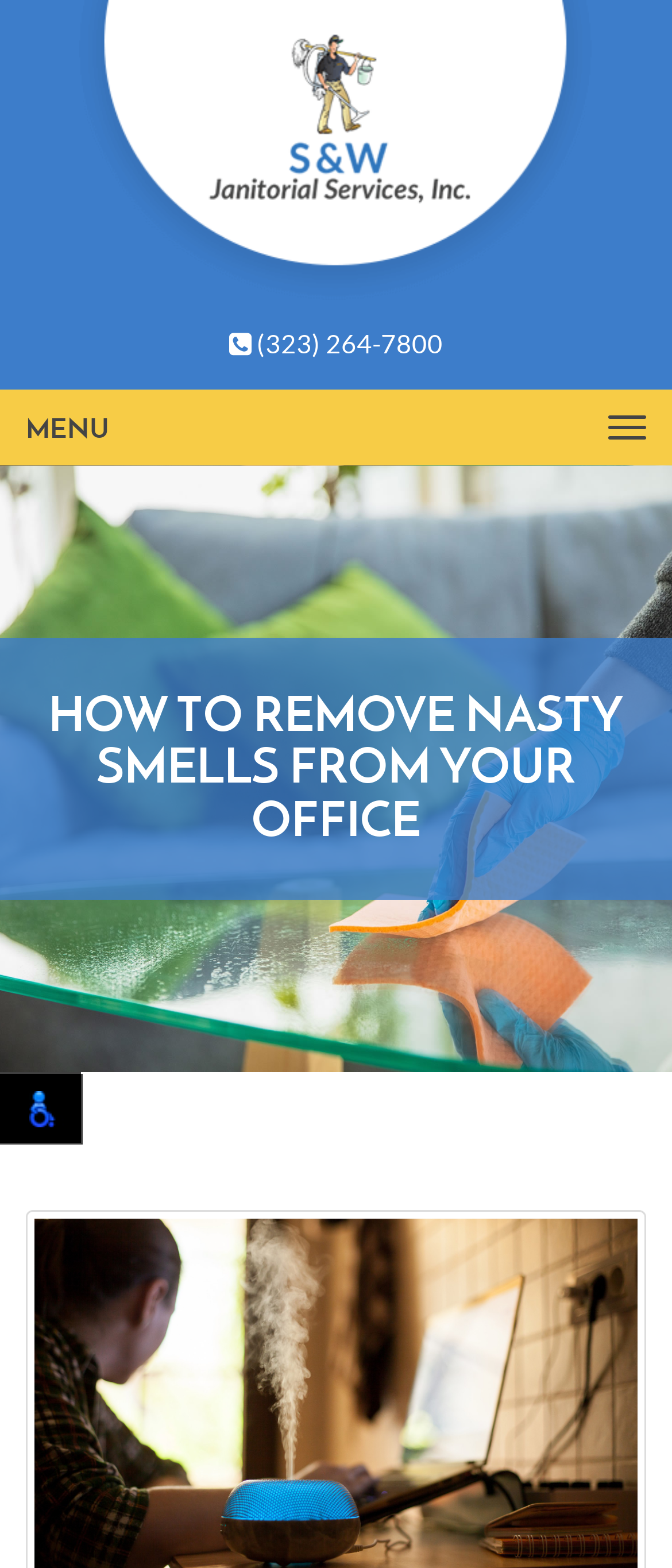Please find the bounding box for the UI element described by: "title="S&W Janitorial Services, Inc."".

[0.115, 0.0, 0.885, 0.191]